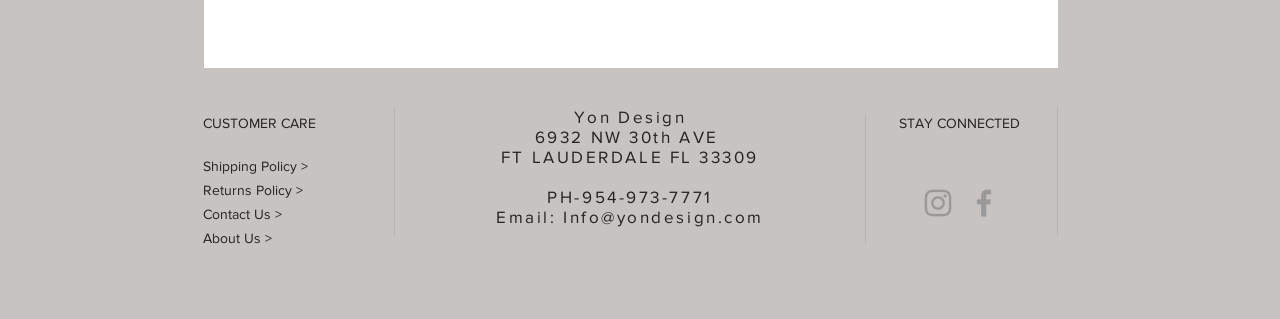How many social media links are there?
Provide a detailed answer to the question, using the image to inform your response.

In the bottom right section of the webpage, there is a 'Social Bar' list containing two social media links, one for Instagram and one for Facebook, each represented by a grey icon.